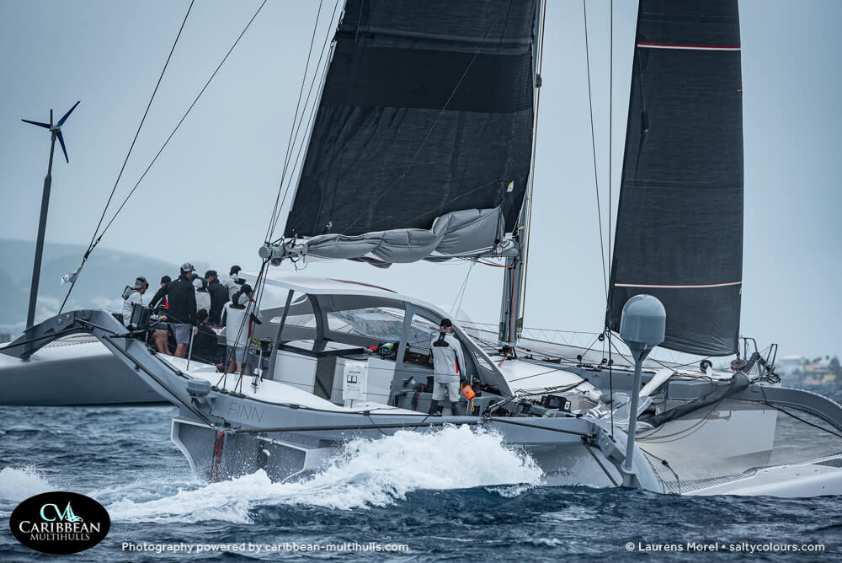Explain in detail what you see in the image.

The image captures the thrilling action of the 53-foot trimaran named "Finn" as it races through the turbulent waters, showcasing a team of sailors diligently maneuvering the boat amidst a backdrop of wind turbines and rolling waves. The crew, clad in matching gear, is focused on their strategy, demonstrating teamwork and skill in navigating through challenging conditions. The dramatic sky suggests an impending storm, while the sails are fully deployed, harnessing the wind for maximum speed. The sleek design of the trimaran emphasizes its racing capabilities, making it a standout contender in the Caribbean Multihull Challenge. This moment highlights not just the excitement of yacht racing, but also the beauty of the sailing experience in Sint Maarten's vibrant marine environment.